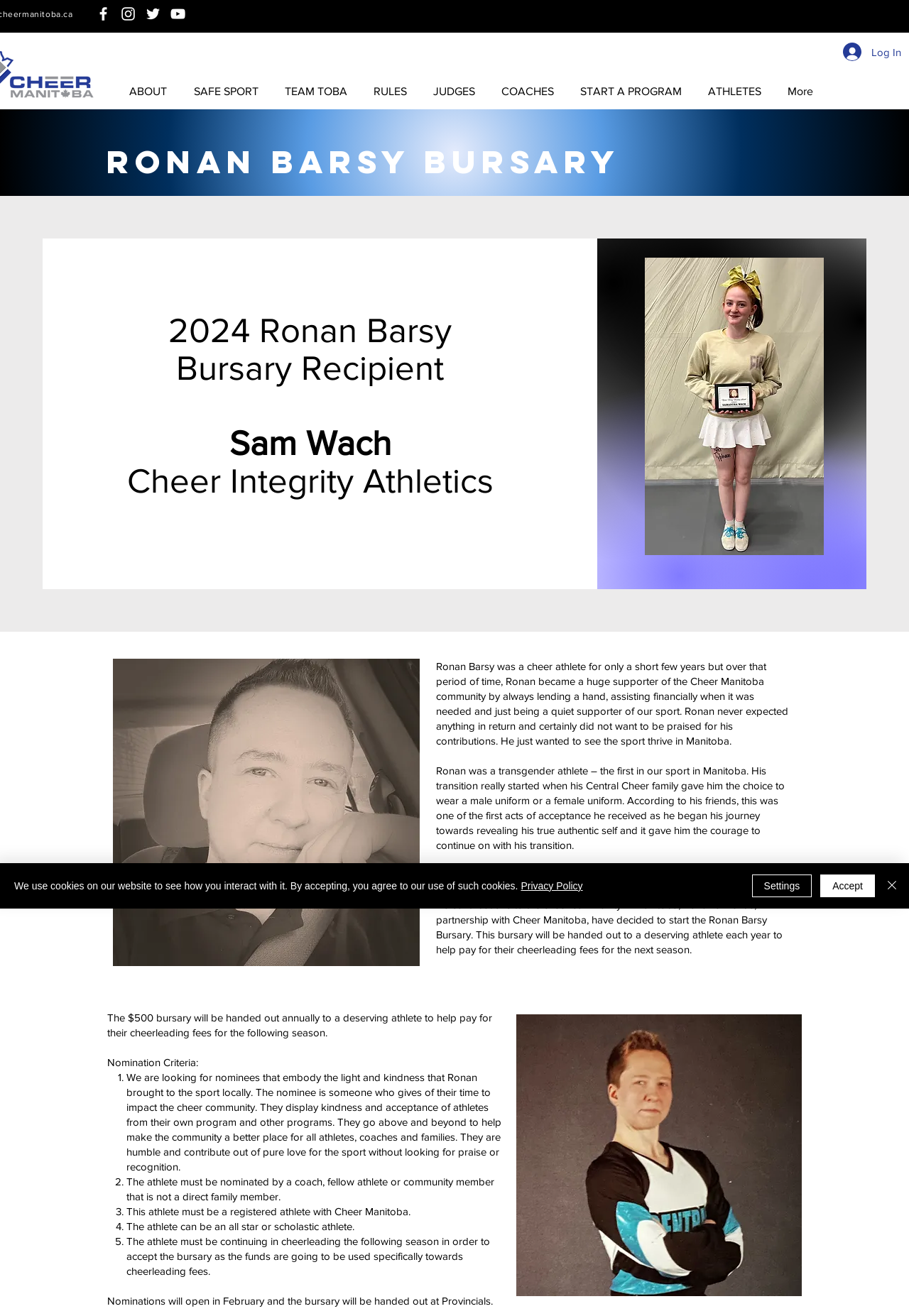Using the details in the image, give a detailed response to the question below:
What is the name of the bursary?

I found the answer by looking at the heading 'ronan barsy bursary' on the webpage, which is a prominent title that stands out.